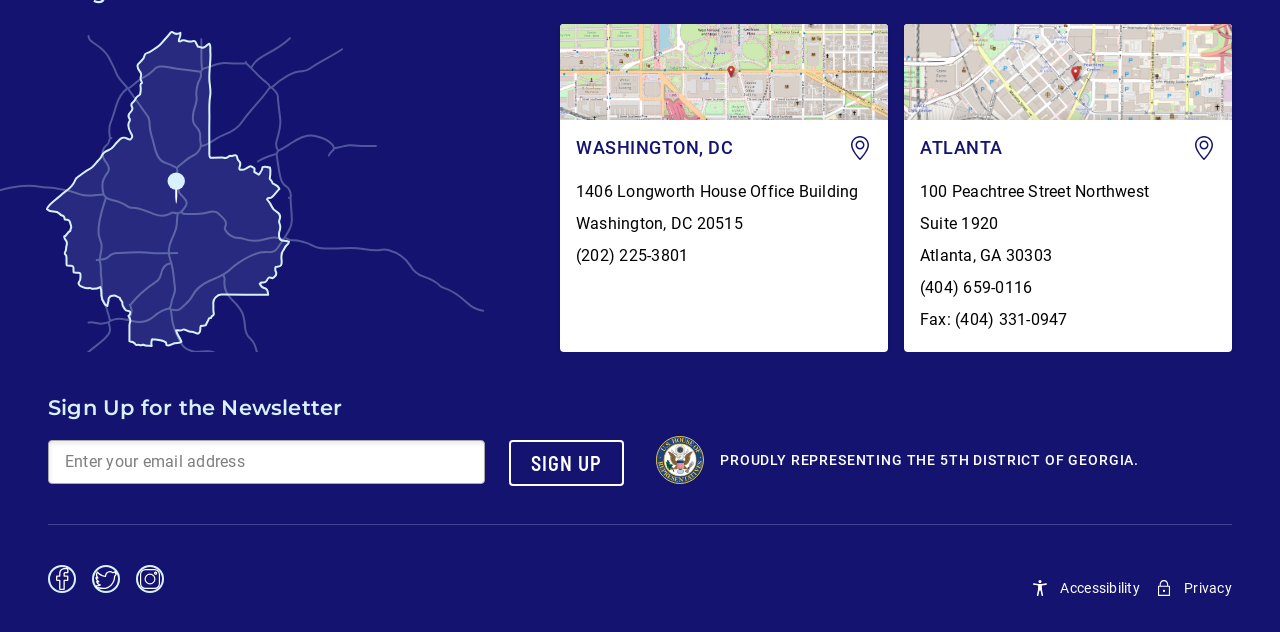Can you determine the bounding box coordinates of the area that needs to be clicked to fulfill the following instruction: "Contact the Washington, DC office"?

[0.4, 0.038, 0.694, 0.557]